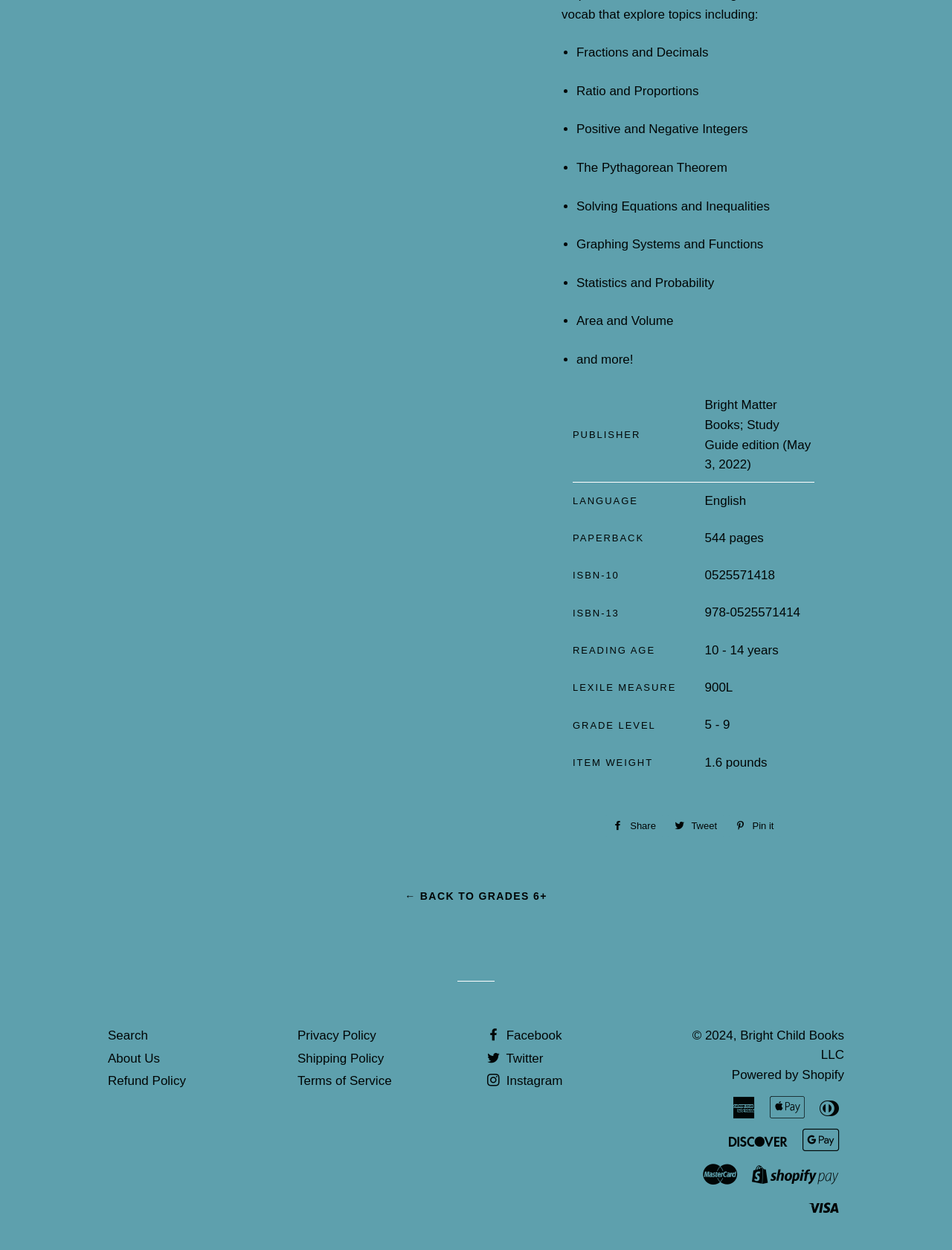Find the bounding box coordinates of the element you need to click on to perform this action: 'Preview the book'. The coordinates should be represented by four float values between 0 and 1, in the format [left, top, right, bottom].

None